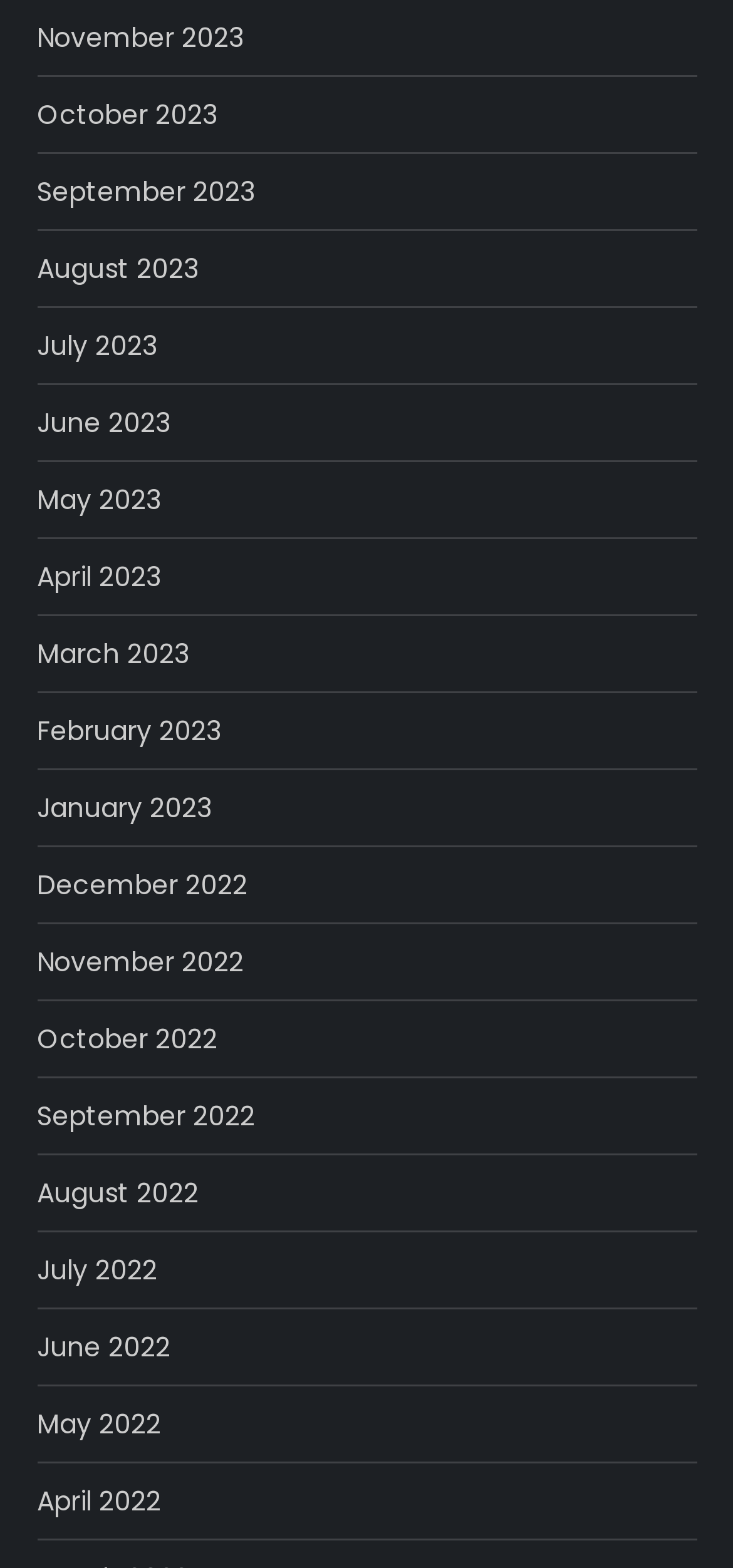Determine the bounding box coordinates for the clickable element to execute this instruction: "check August 2022". Provide the coordinates as four float numbers between 0 and 1, i.e., [left, top, right, bottom].

[0.05, 0.745, 0.271, 0.776]